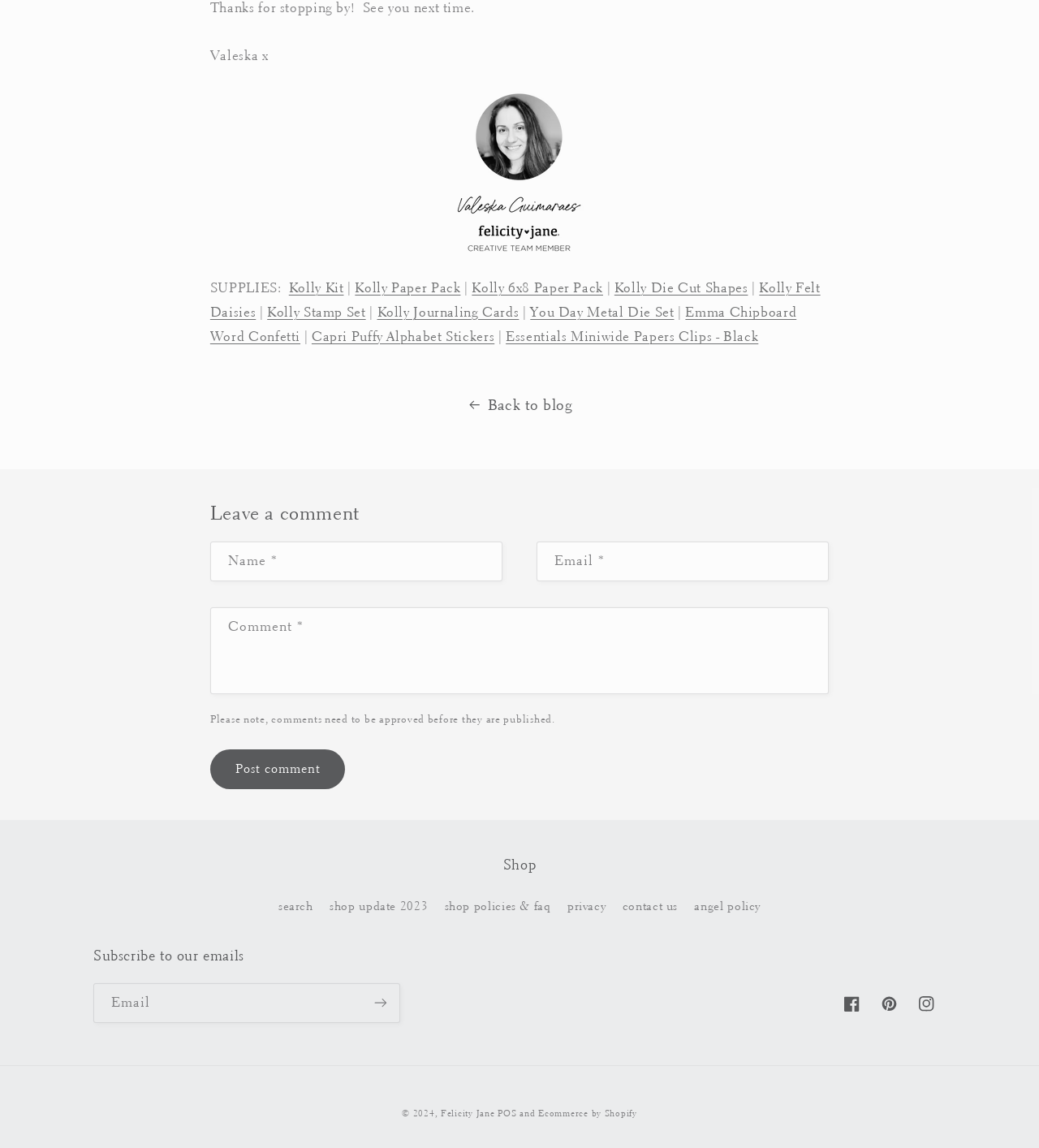Where can I leave a comment?
Refer to the image and provide a one-word or short phrase answer.

Below the post